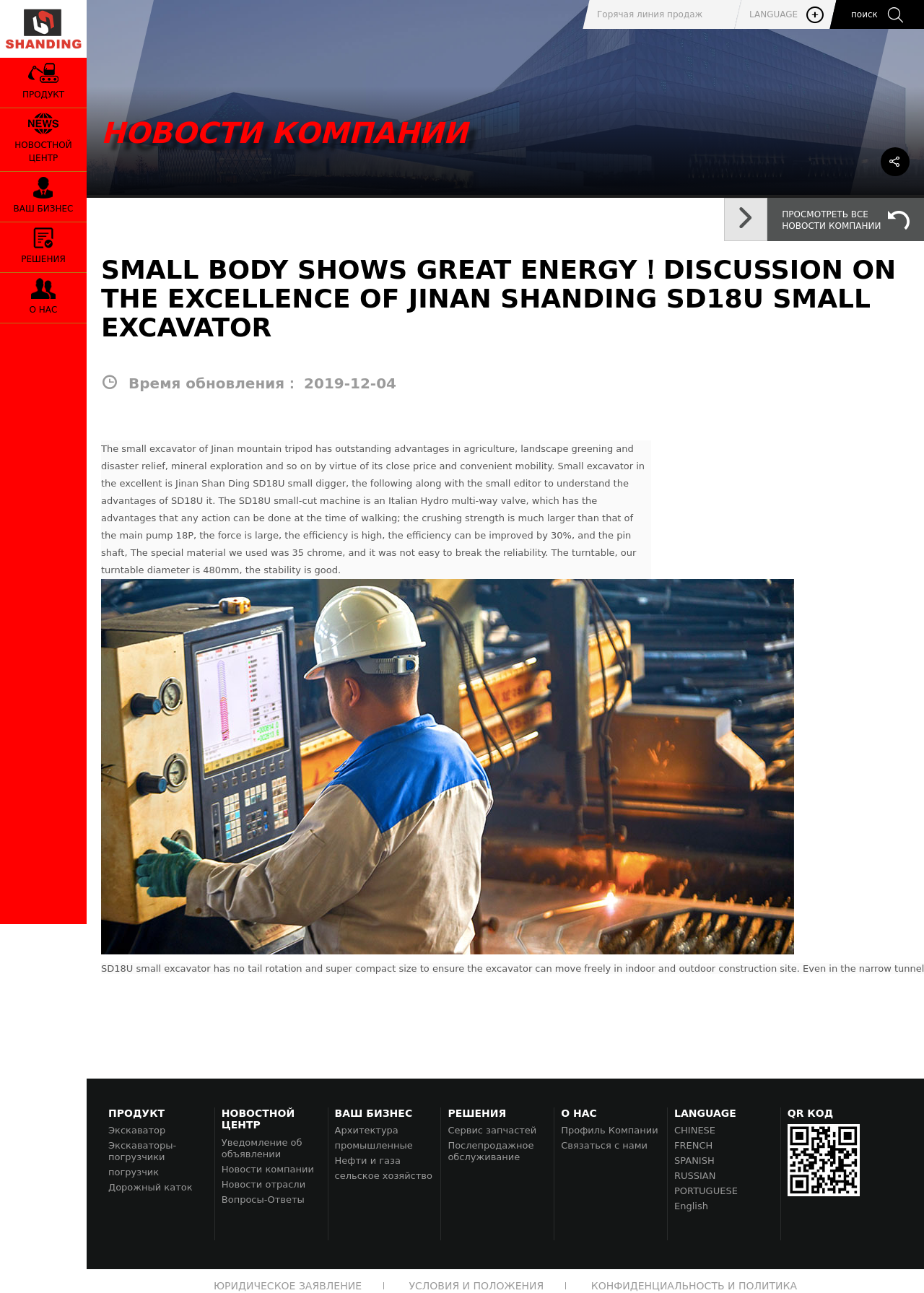Create an in-depth description of the webpage, covering main sections.

This webpage is about Shandong Shanding Construction Machinery Ltd, a company that manufactures excavators and other construction equipment. At the top of the page, there is a large image that spans the entire width of the page. Below the image, there are several links and headings that provide navigation to different sections of the website.

On the top right corner, there are three links: "Горячая линия продаж" (Hotline), "LANGUAGE" (Language selection), and a search icon with the text "поиск" (Search). Below these links, there is a heading "НОВОСТИ КОМПАНИИ" (Company News) followed by two links: "ПРОСМОТРЕТЬ ВСЕ НОВОСТИ КОМПАНИИ" (View all company news) and a icon.

The main content of the page is divided into two sections. The left section has a heading "SMALL BODY SHOWS GREAT ENERGY！DISCUSSION ON THE EXCELLENCE OF JINAN SHANDING SD18U SMALL EXCAVATOR" followed by a paragraph of text that discusses the advantages of the SD18U small excavator. Below the text, there is a table with several links to different products and services offered by the company.

The right section of the page has a table with several headings and links to different sections of the website, including "ПРОДУКТ" (Product), "НОВОСТНОЙ ЦЕНТР" (News Center), "ВАШ БИЗНЕС" (Your Business), "РЕШЕНИЯ" (Solutions), "О НАС" (About Us), and "LANGUAGE" (Language selection). Each heading has several links to sub-sections and pages.

At the bottom of the page, there are three links: "ЮРИДИЧЕСКОЕ ЗАЯВЛЕНИЕ" (Legal Statement), "УСЛОВИЯ И ПОЛОЖЕНИЯ" (Terms and Conditions), and "КОНФИДЕНЦИАЛЬНОСТЬ И ПОЛИТИКА" (Confidentiality and Policy).

There are several images on the page, including a logo of Shandong Shanding Construction Machinery Ltd at the top left corner, and several icons and images throughout the page.